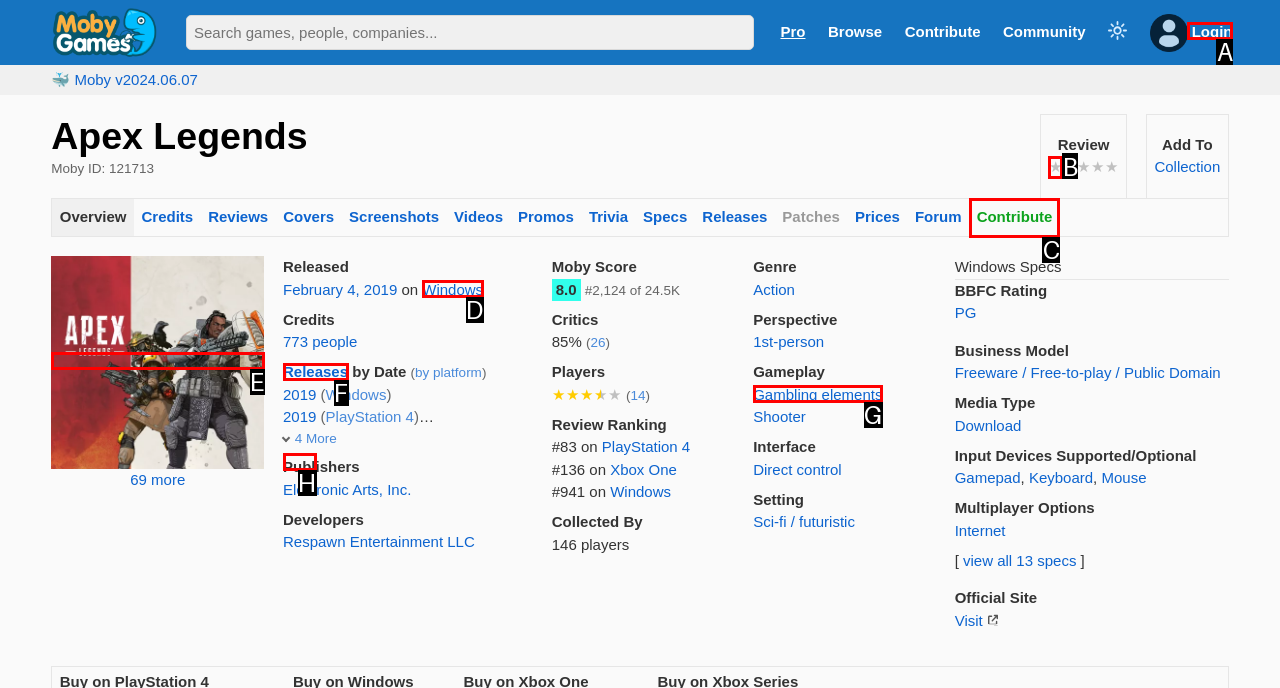Determine the letter of the element to click to accomplish this task: Login to the website. Respond with the letter.

A